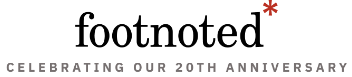Generate a detailed explanation of the scene depicted in the image.

The image features the logo of "footnoted*", presented in a clean and modern font. Above the logo, the text reads "CELEBRATING OUR 20TH ANNIVERSARY," emphasizing the milestone of two decades in operation. The design combines elegance with a touch of celebratory flair, showcasing the brand's commitment to financial insights and transparency over the years. The asterisk following "footnoted" may imply a nuanced or special significance, inviting viewers to explore further. This visual representation encapsulates both a sense of achievement and a professional identity.